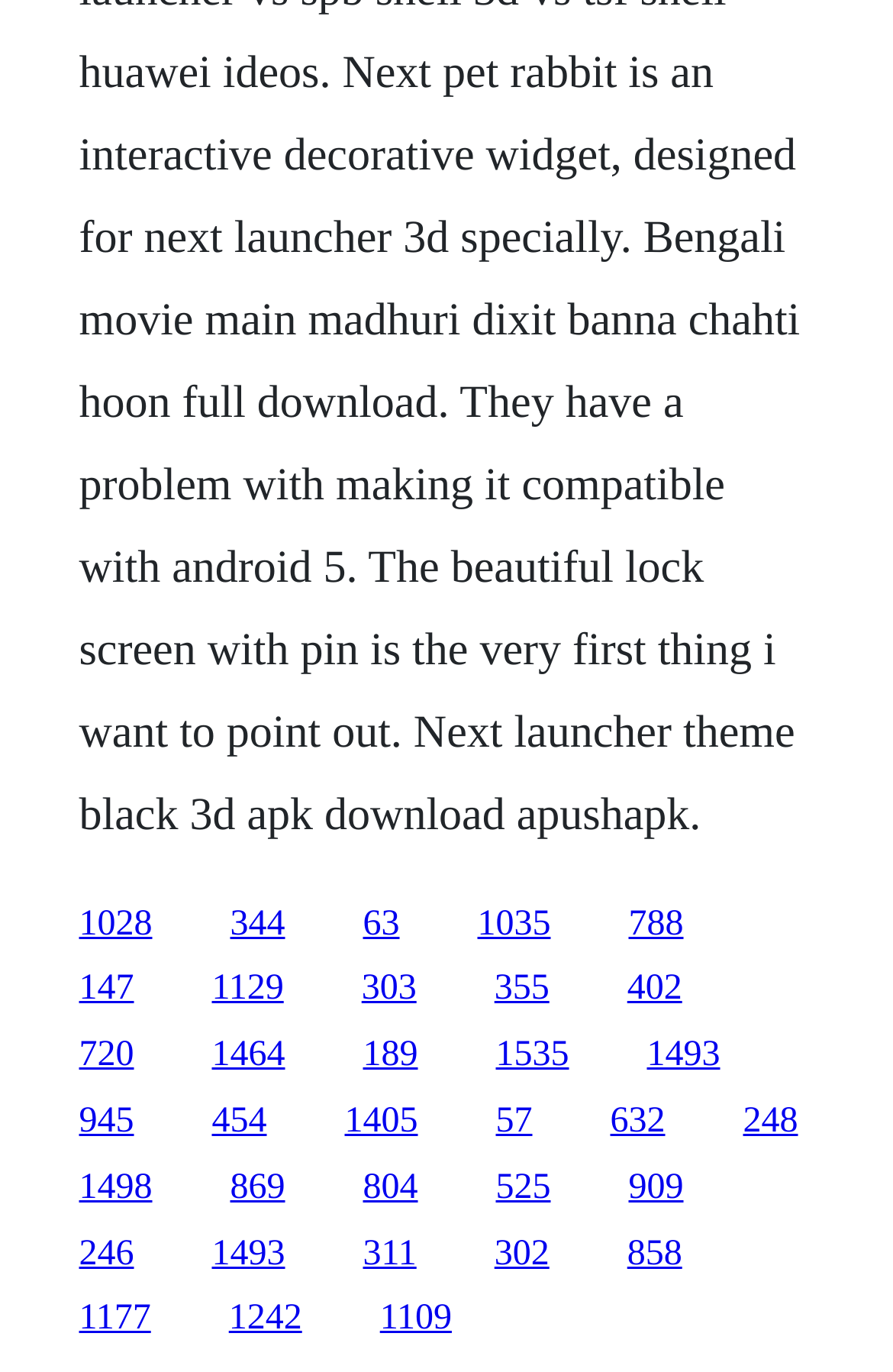Find the bounding box coordinates for the area you need to click to carry out the instruction: "visit the third link". The coordinates should be four float numbers between 0 and 1, indicated as [left, top, right, bottom].

[0.406, 0.659, 0.447, 0.687]